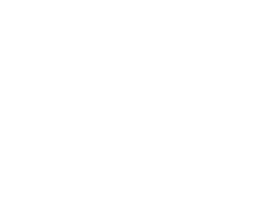Respond to the question with just a single word or phrase: 
Where is the image situated?

Within a webpage